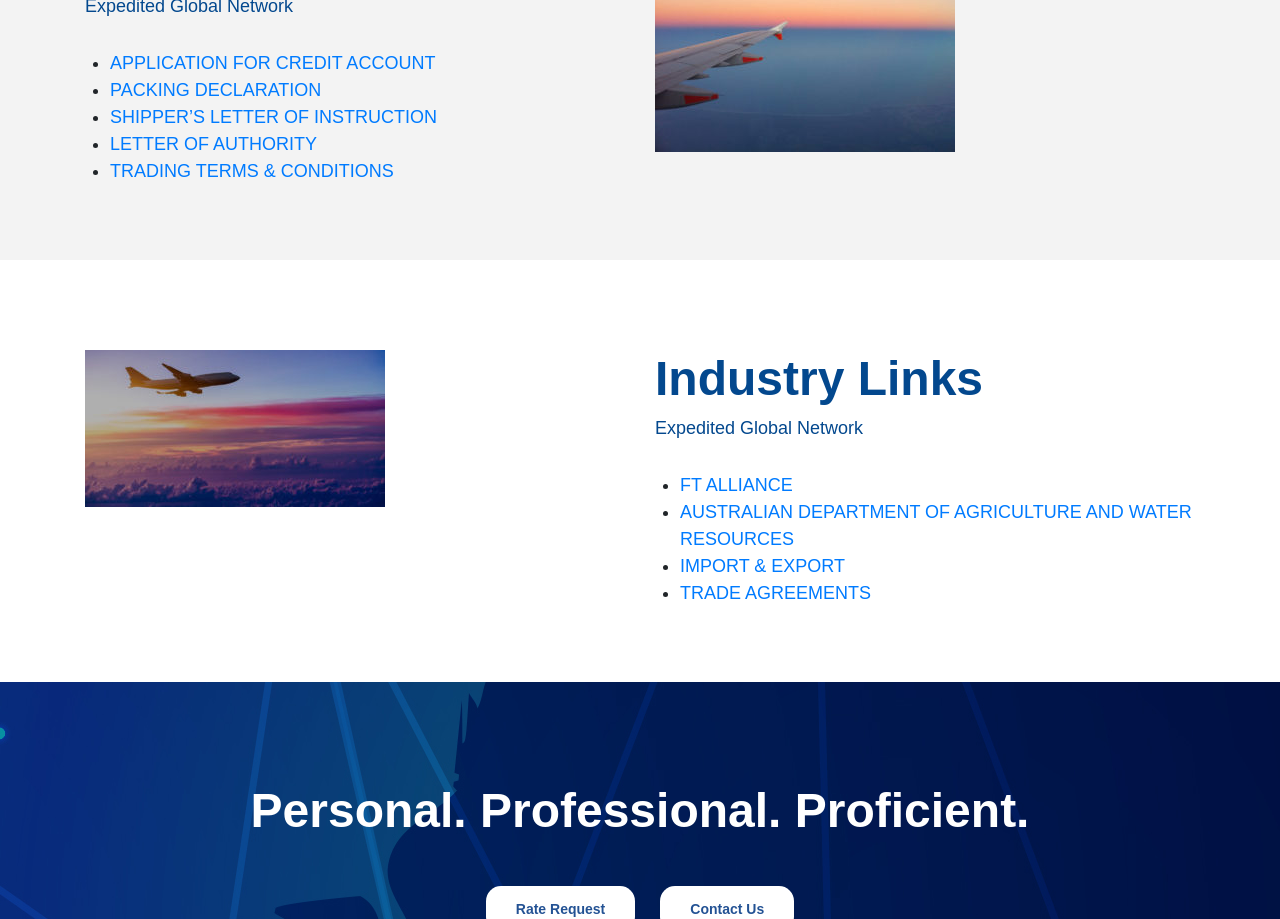Please indicate the bounding box coordinates for the clickable area to complete the following task: "Go to FT ALLIANCE". The coordinates should be specified as four float numbers between 0 and 1, i.e., [left, top, right, bottom].

[0.531, 0.517, 0.619, 0.539]